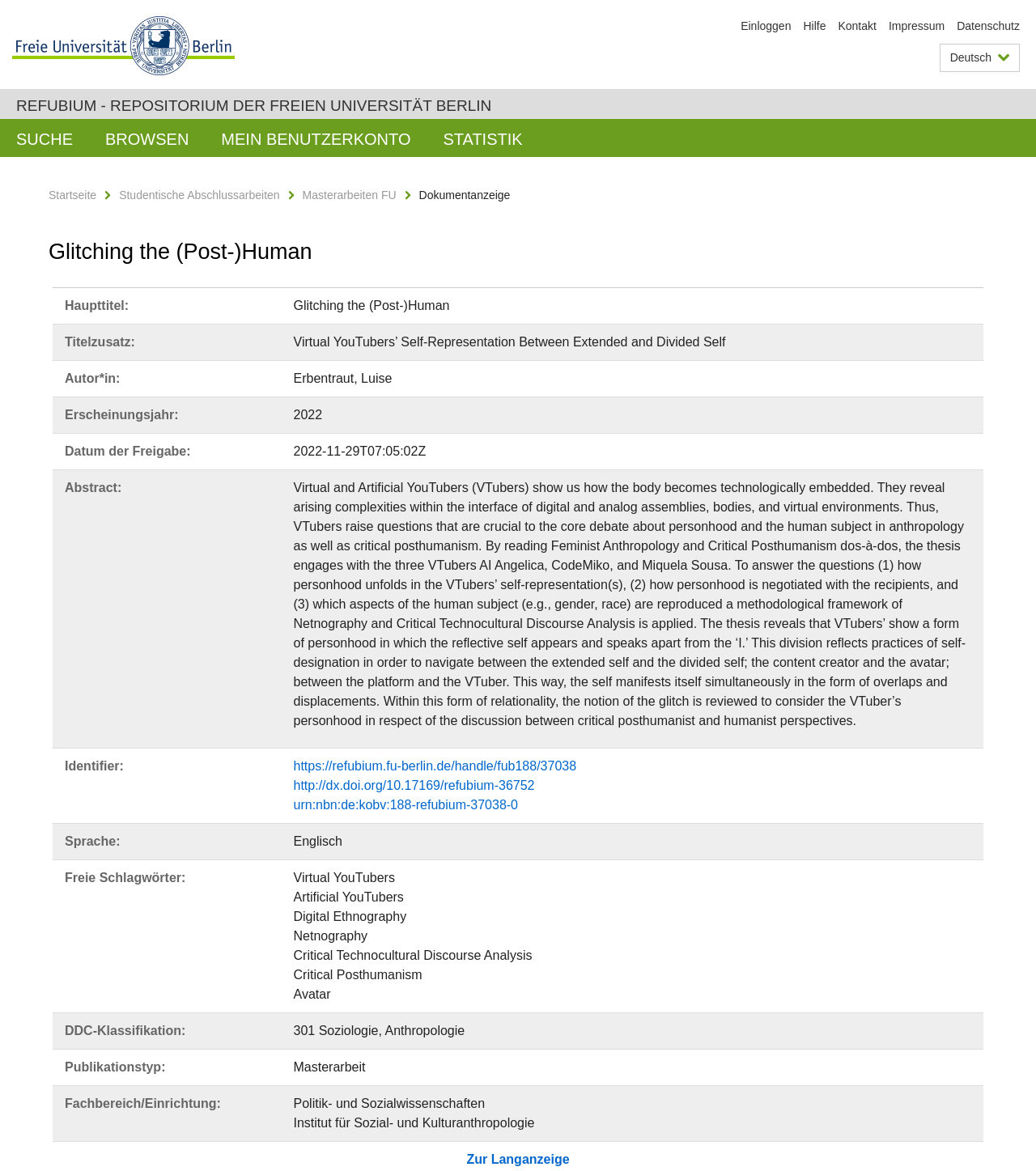What is the publication type of the document?
Using the picture, provide a one-word or short phrase answer.

Masterarbeit